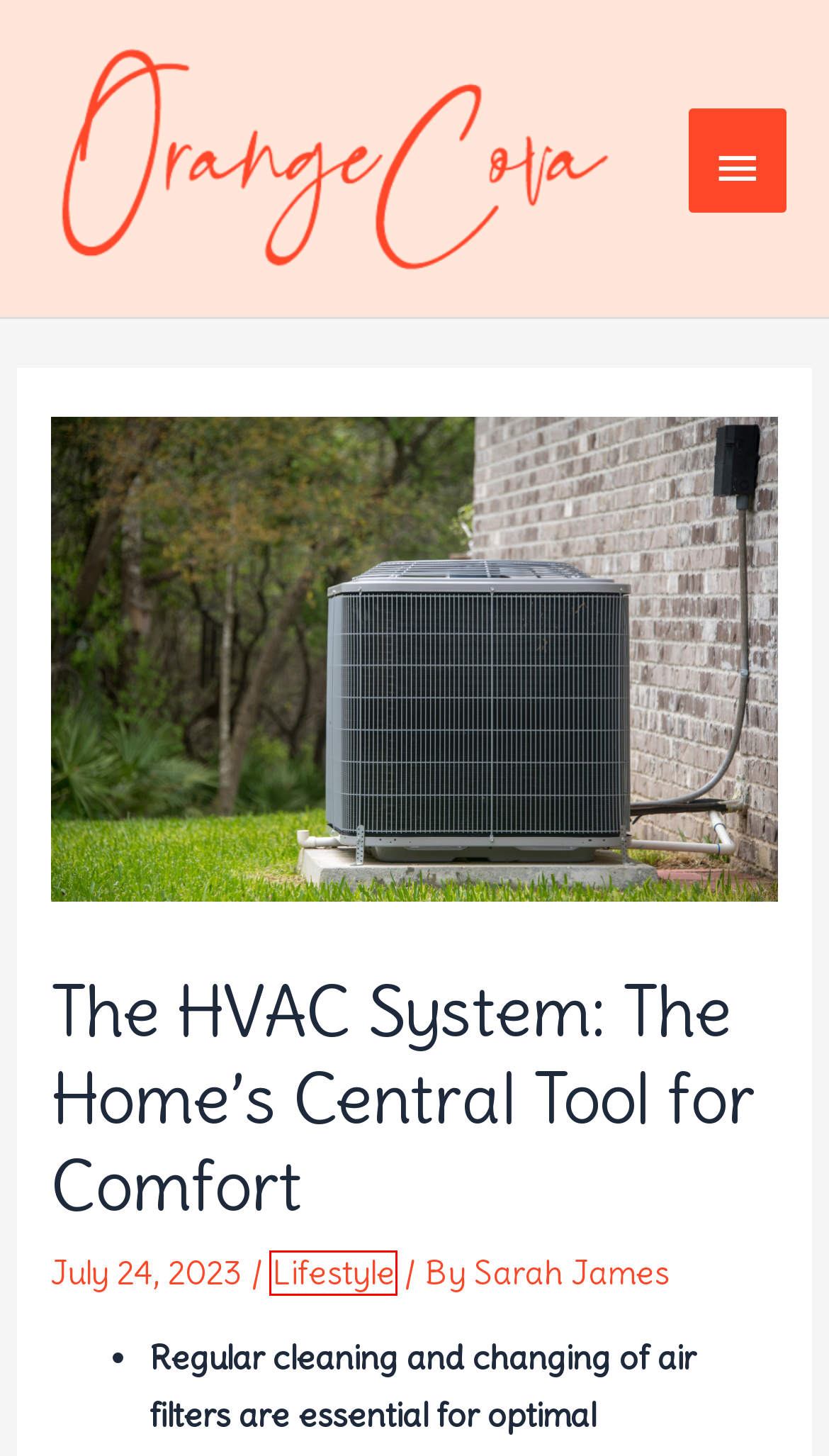Evaluate the webpage screenshot and identify the element within the red bounding box. Select the webpage description that best fits the new webpage after clicking the highlighted element. Here are the candidates:
A. Unique Celebration Ideas to Make Your Birthday Awesome Every Year
B. Travel & Leisure Archives - Orange Cova
C. Step into the Orange Cova World: Where Lifestyle Thrives
D. Lifestyle Archives - Orange Cova
E. Home Archives - Orange Cova
F. Uncategorized Archives - Orange Cova
G. Conferences with a Twist - Orange Cova
H. Trusted HVAC Repair for Indianapolis | Raymoore Heating and Cooling

D